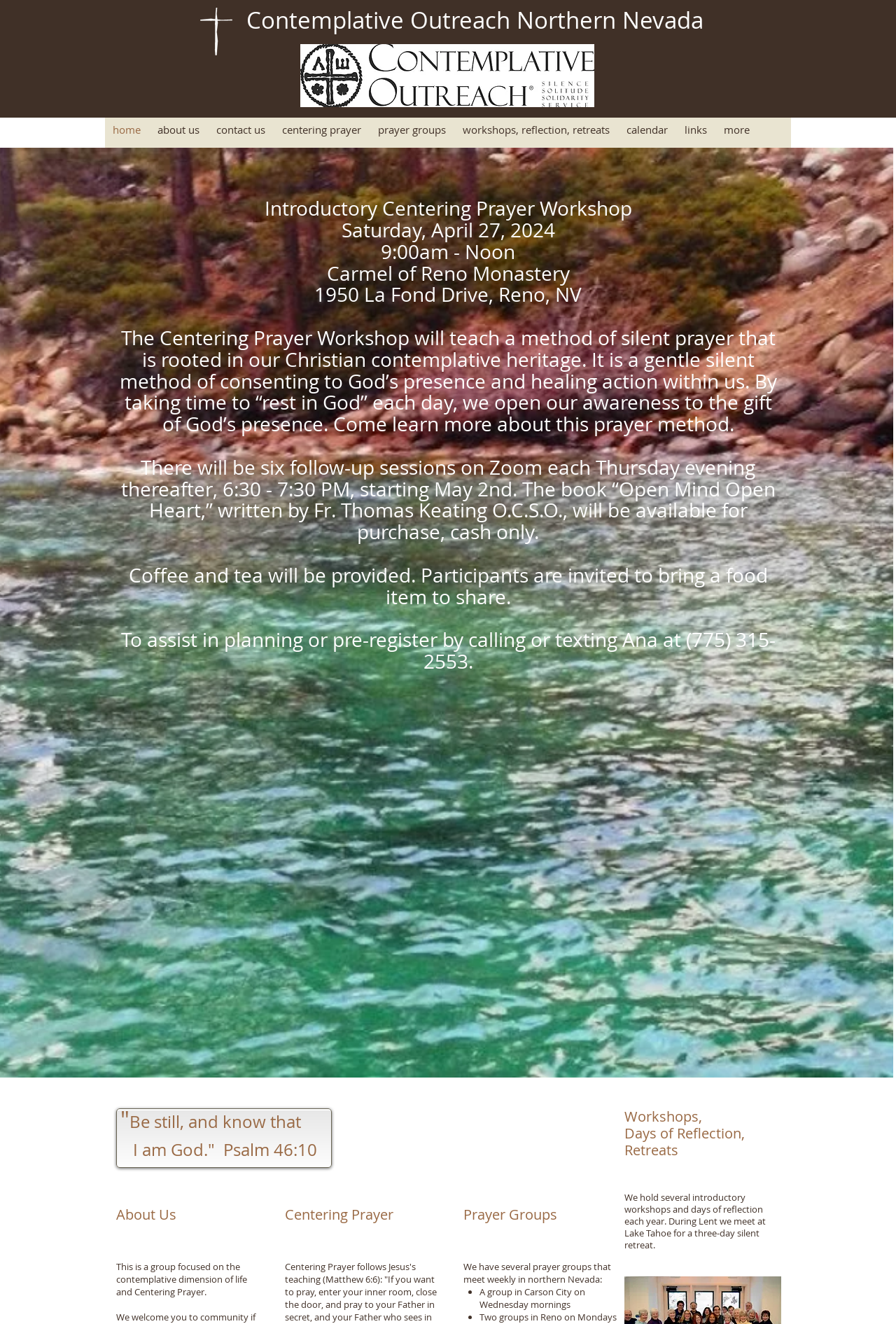Answer this question in one word or a short phrase: What is the purpose of the Centering Prayer Workshop?

To teach a method of silent prayer